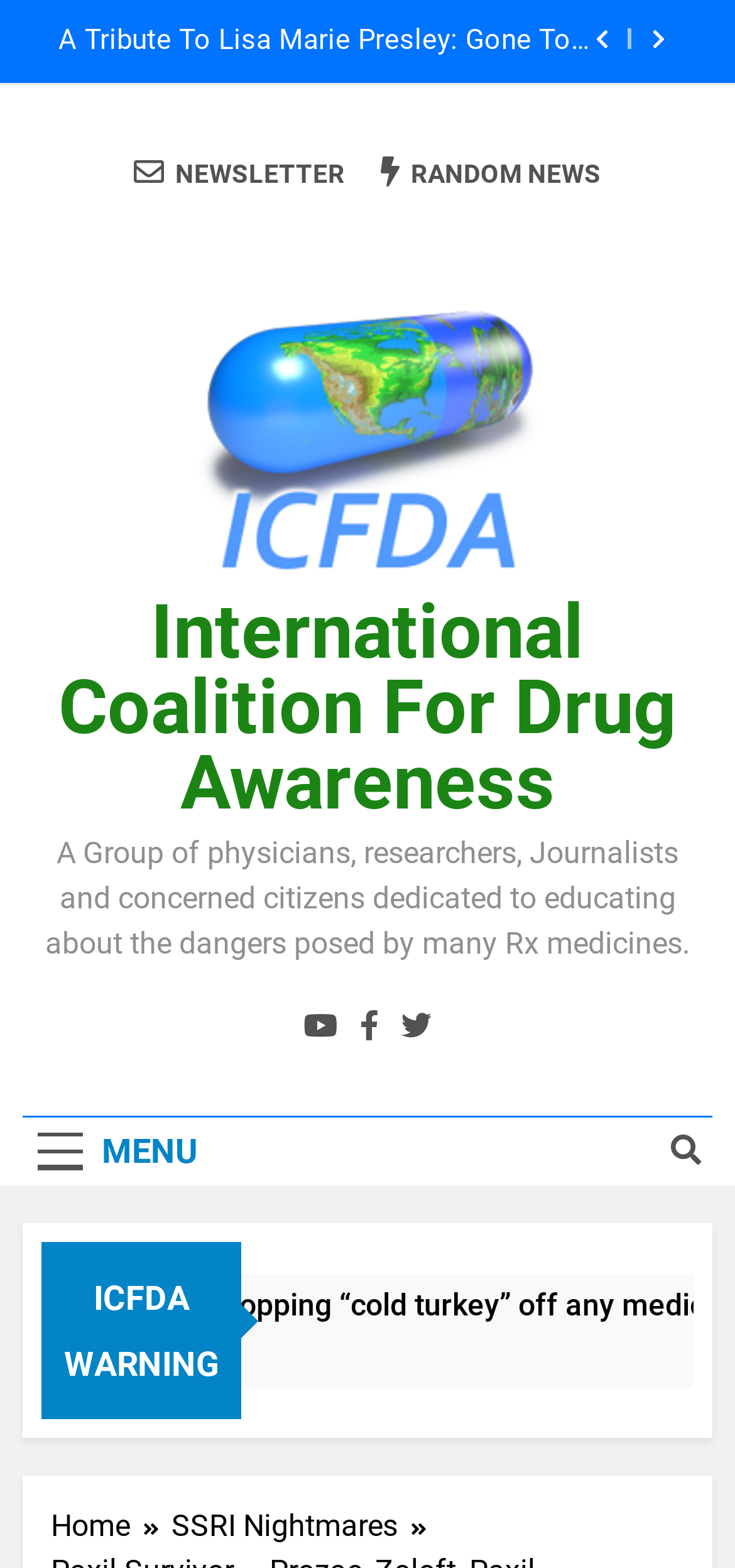Please specify the bounding box coordinates of the clickable region to carry out the following instruction: "Read the NEWSLETTER". The coordinates should be four float numbers between 0 and 1, in the format [left, top, right, bottom].

[0.182, 0.099, 0.469, 0.121]